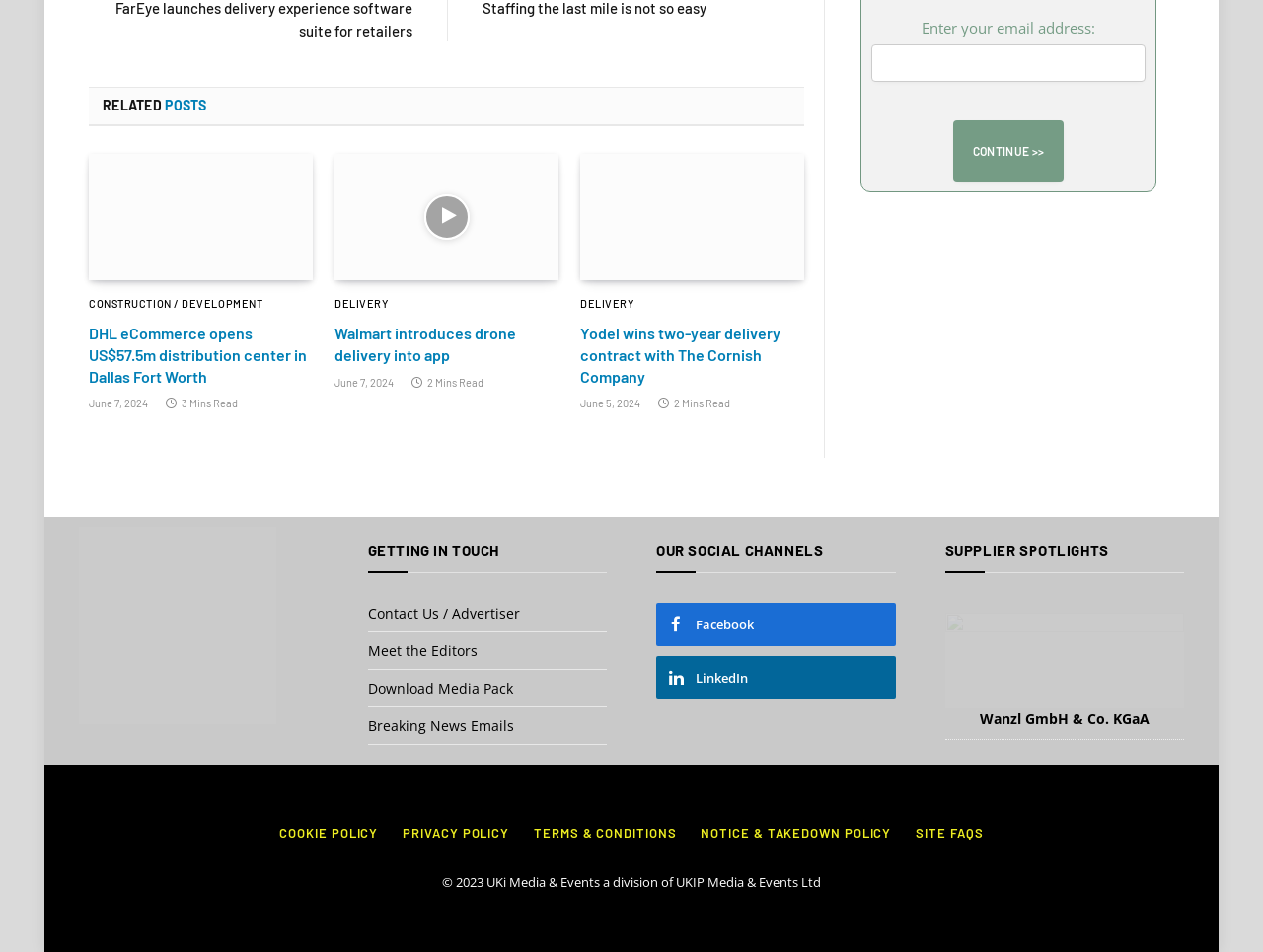Please find the bounding box for the UI element described by: "Contact Us / Advertiser".

[0.291, 0.634, 0.411, 0.654]